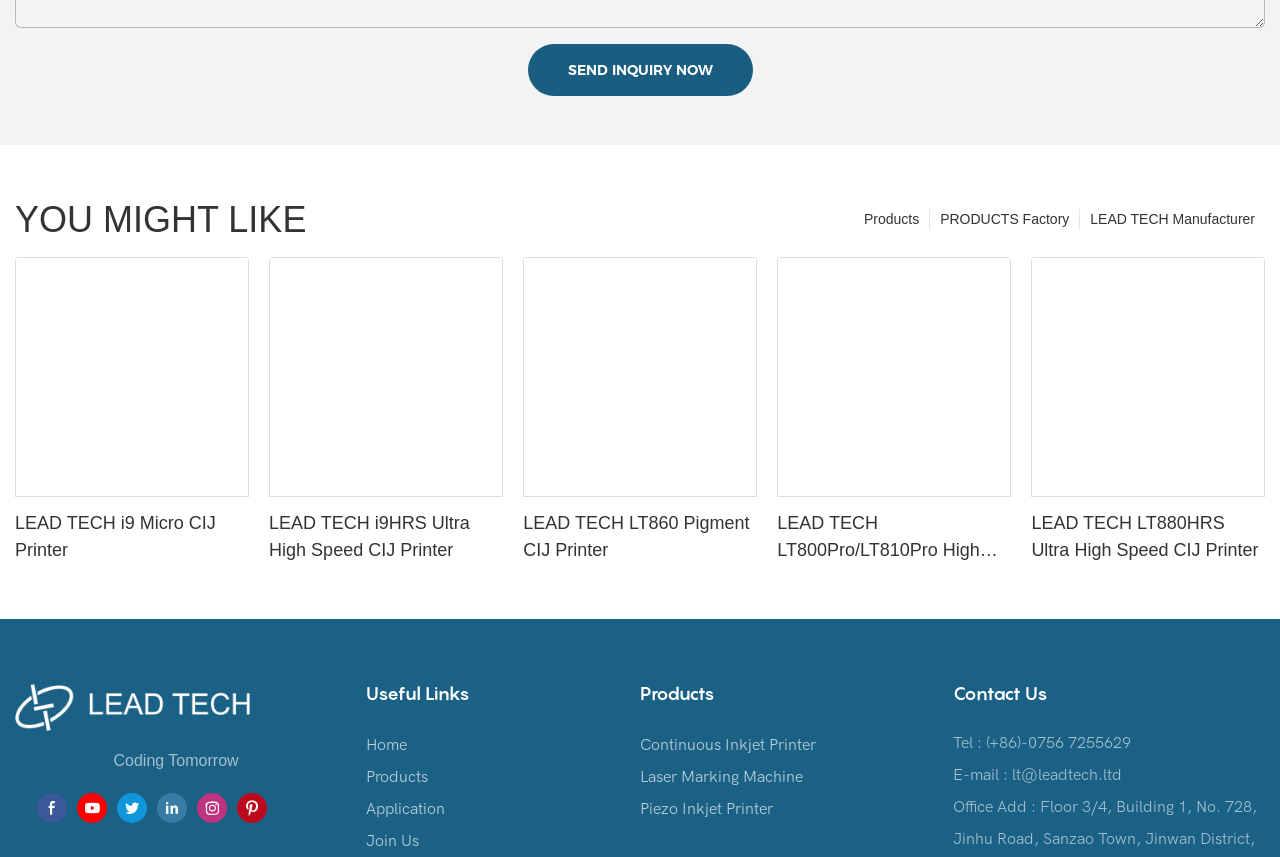Please provide a brief answer to the following inquiry using a single word or phrase:
What is the name of the company mentioned at the bottom?

LEAD TECH